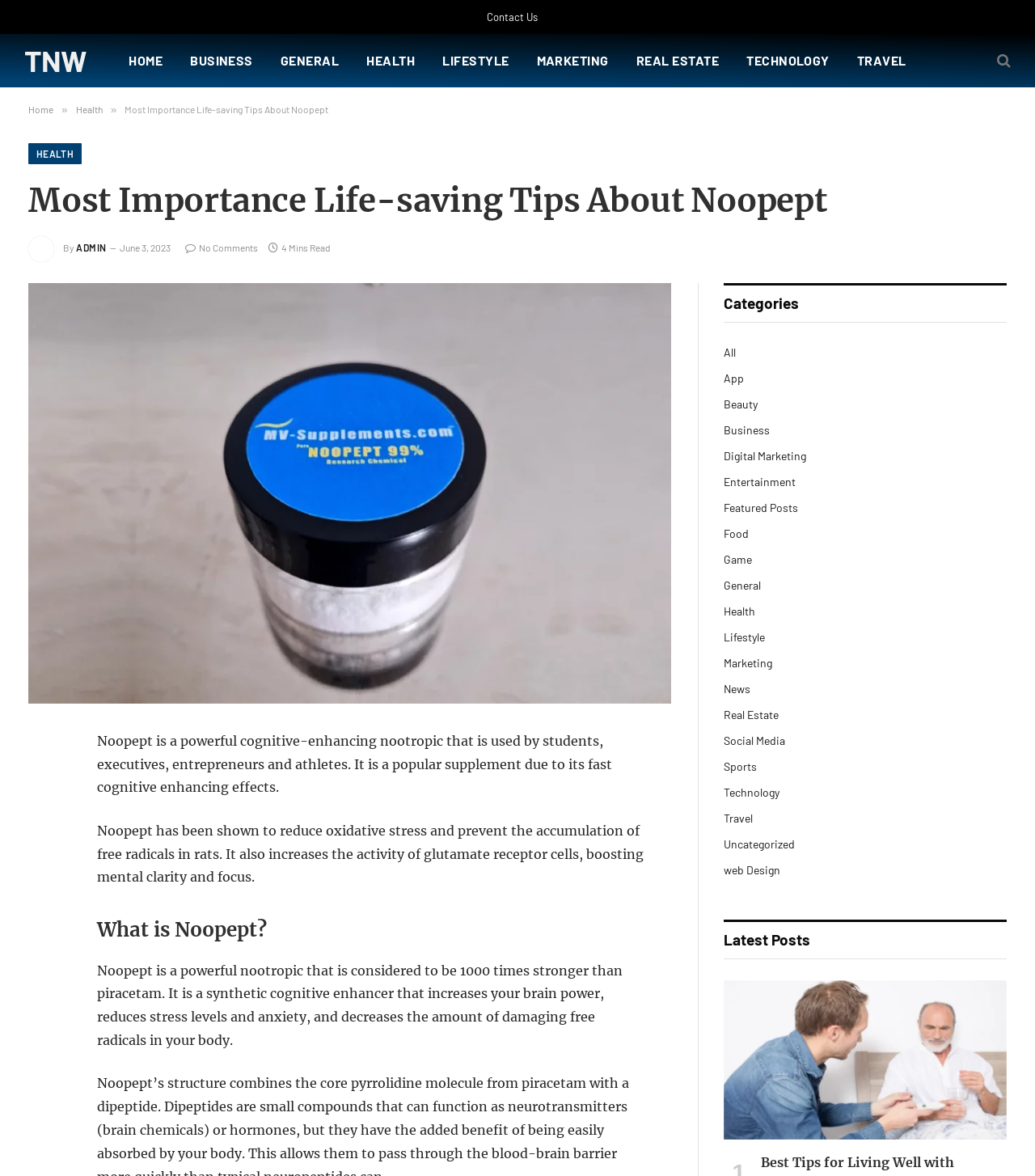Locate the bounding box coordinates of the element that needs to be clicked to carry out the instruction: "View the latest post 'Chronic Health Conditions'". The coordinates should be given as four float numbers ranging from 0 to 1, i.e., [left, top, right, bottom].

[0.699, 0.834, 0.973, 0.969]